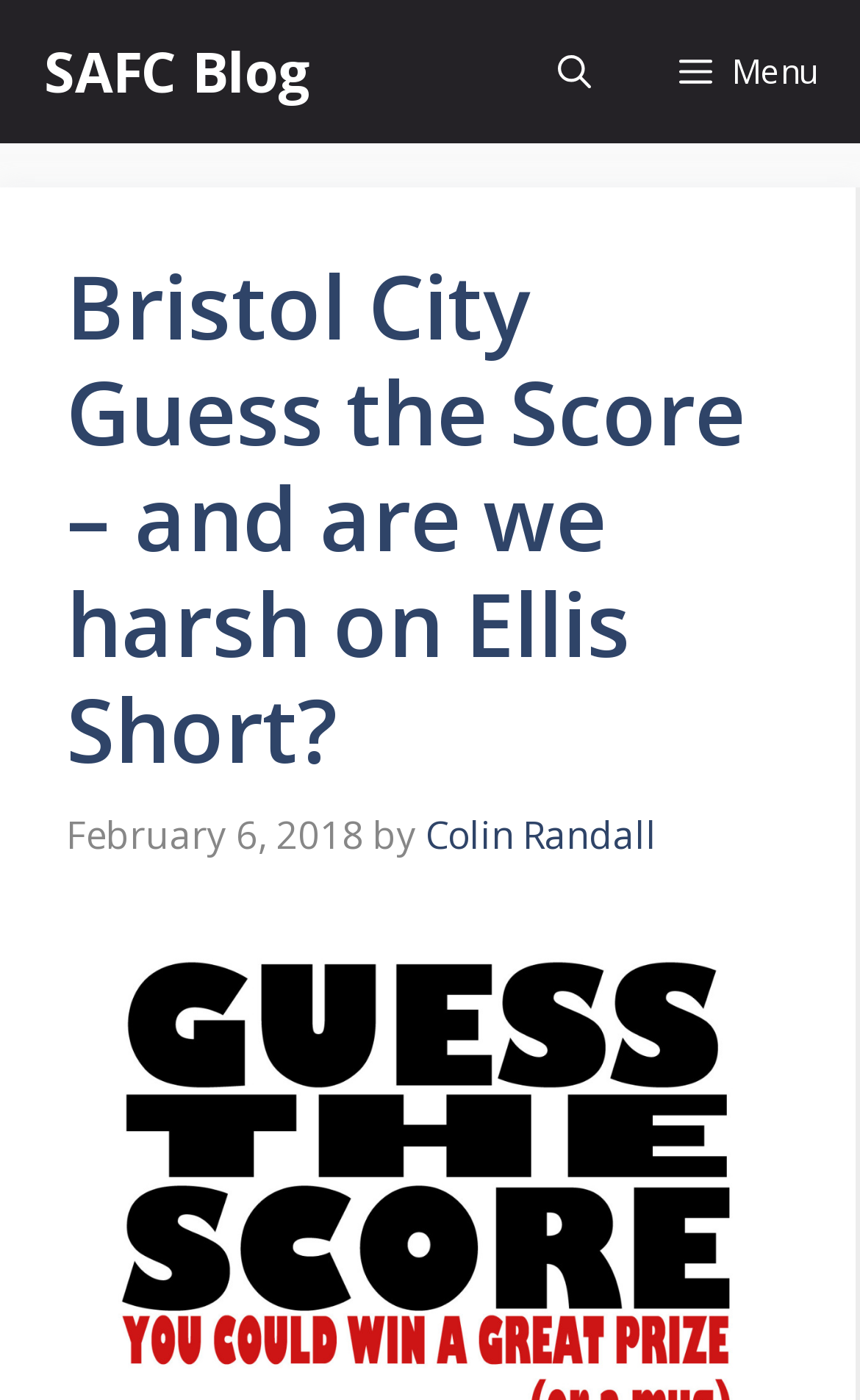Who is the author of the article?
Please utilize the information in the image to give a detailed response to the question.

I found the author of the article by looking at the link element in the content section, which contains the text 'Colin Randall'.